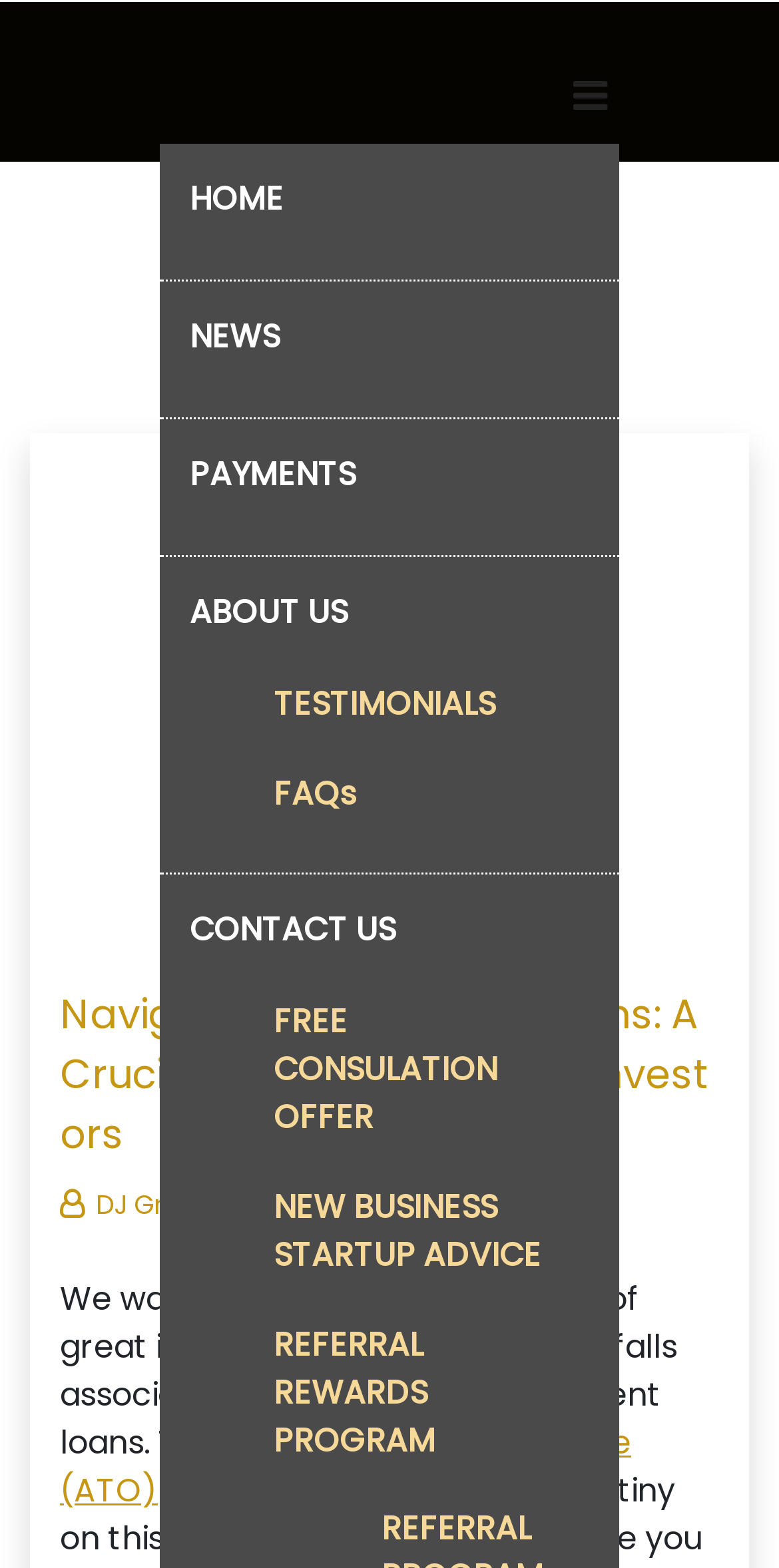From the webpage screenshot, identify the region described by HOME. Provide the bounding box coordinates as (top-left x, top-left y, bottom-right x, bottom-right y), with each value being a floating point number between 0 and 1.

[0.244, 0.102, 0.769, 0.153]